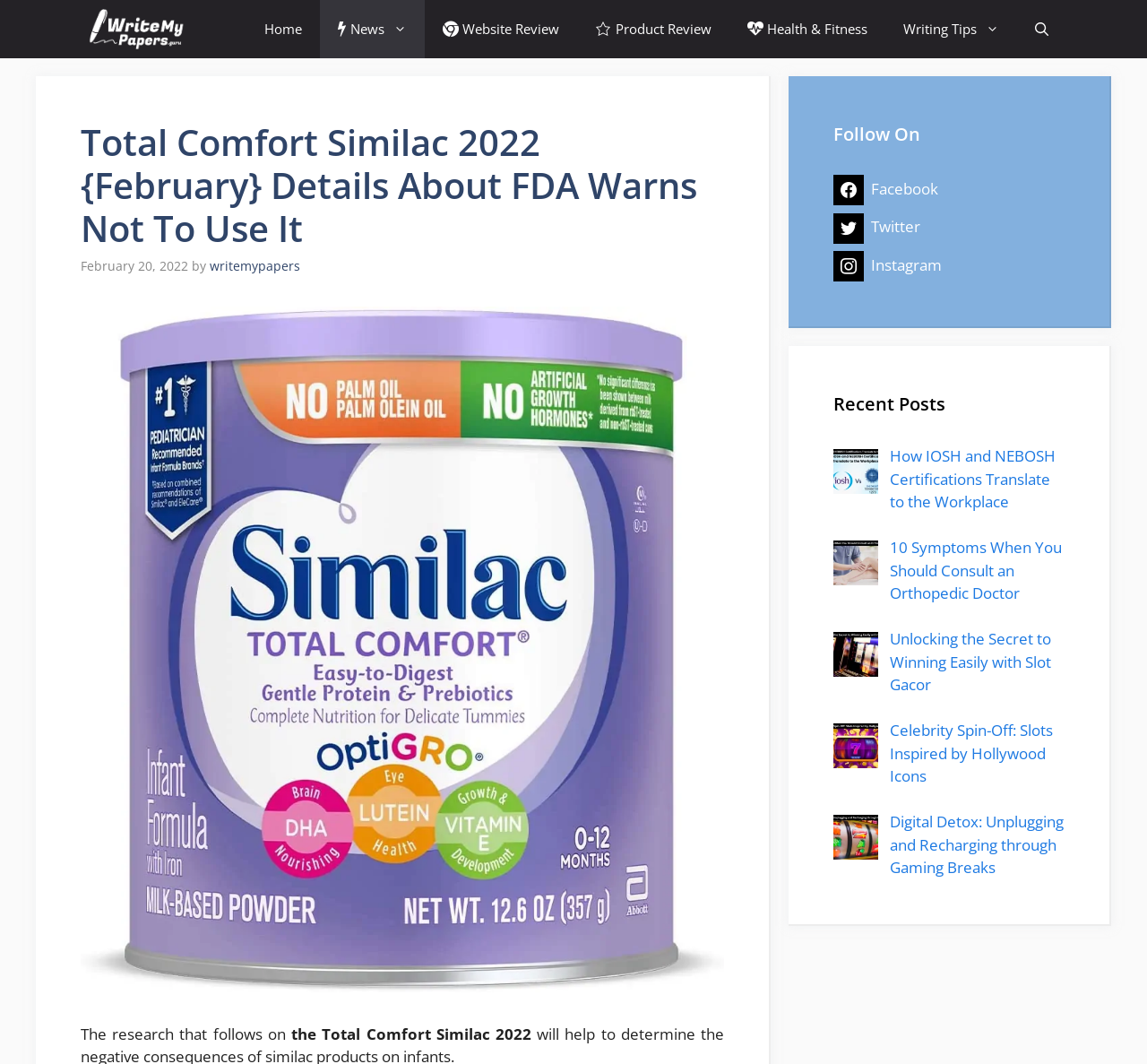Please determine the bounding box coordinates of the area that needs to be clicked to complete this task: 'Open the 'Home' page'. The coordinates must be four float numbers between 0 and 1, formatted as [left, top, right, bottom].

[0.215, 0.0, 0.279, 0.055]